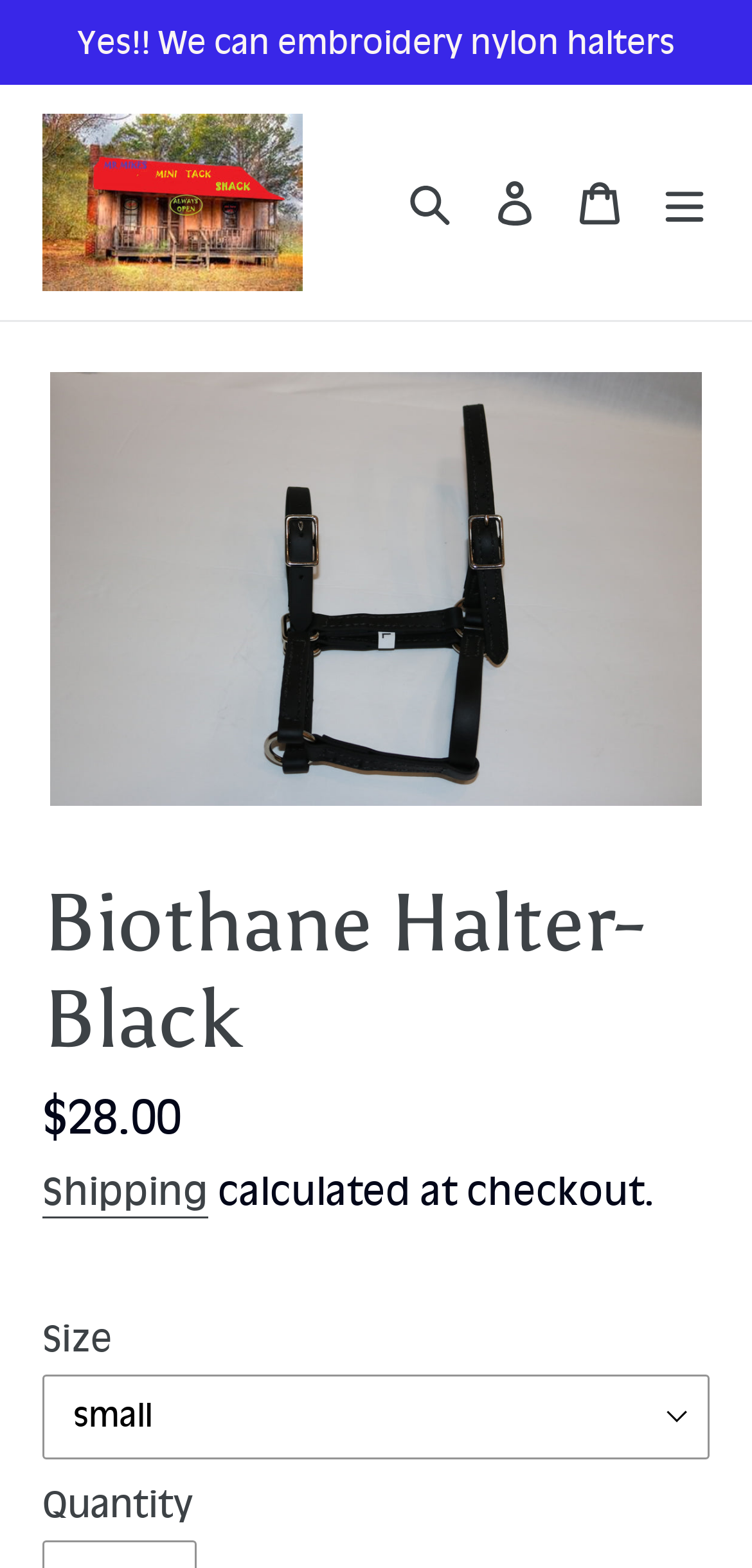Please specify the bounding box coordinates of the region to click in order to perform the following instruction: "Click the 'Shipping' link".

[0.056, 0.745, 0.277, 0.777]